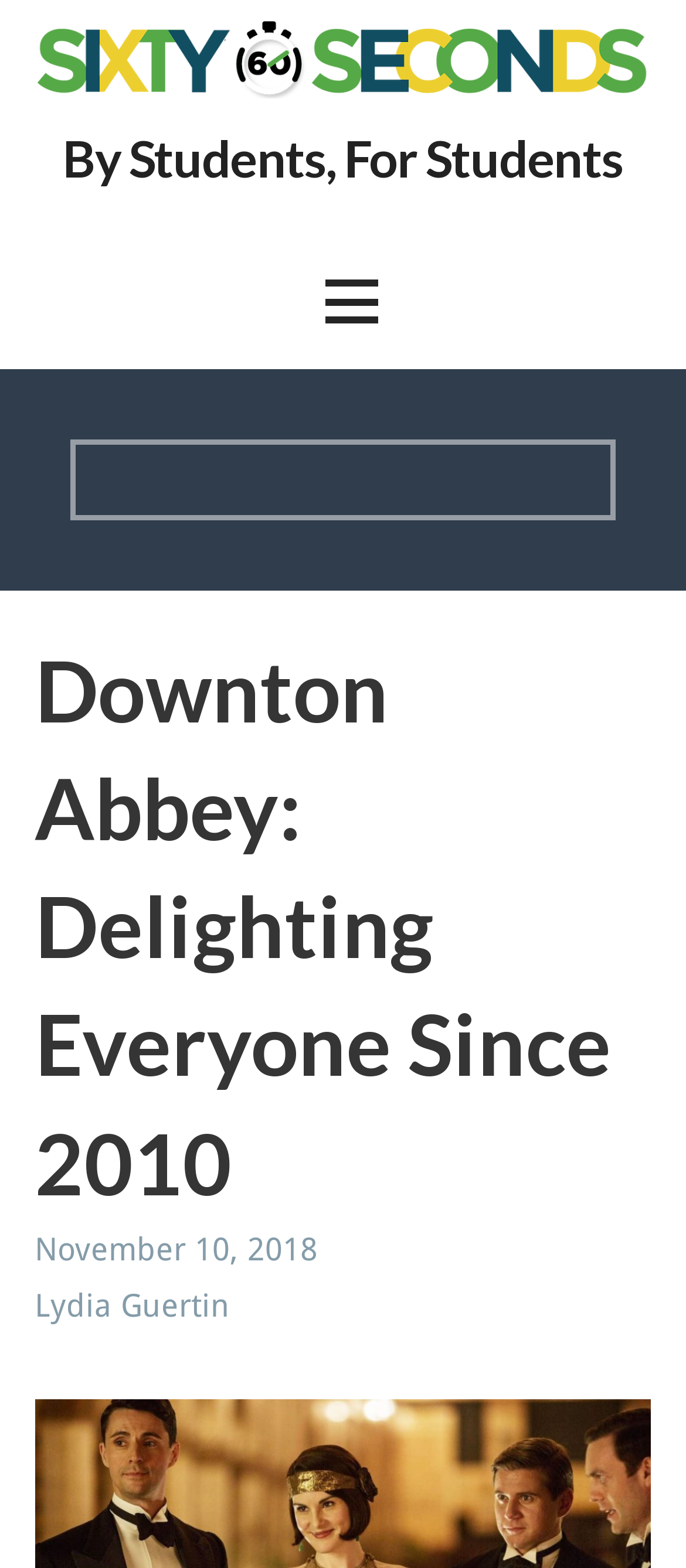Based on the element description, predict the bounding box coordinates (top-left x, top-left y, bottom-right x, bottom-right y) for the UI element in the screenshot: Lydia Guertin

[0.051, 0.821, 0.335, 0.844]